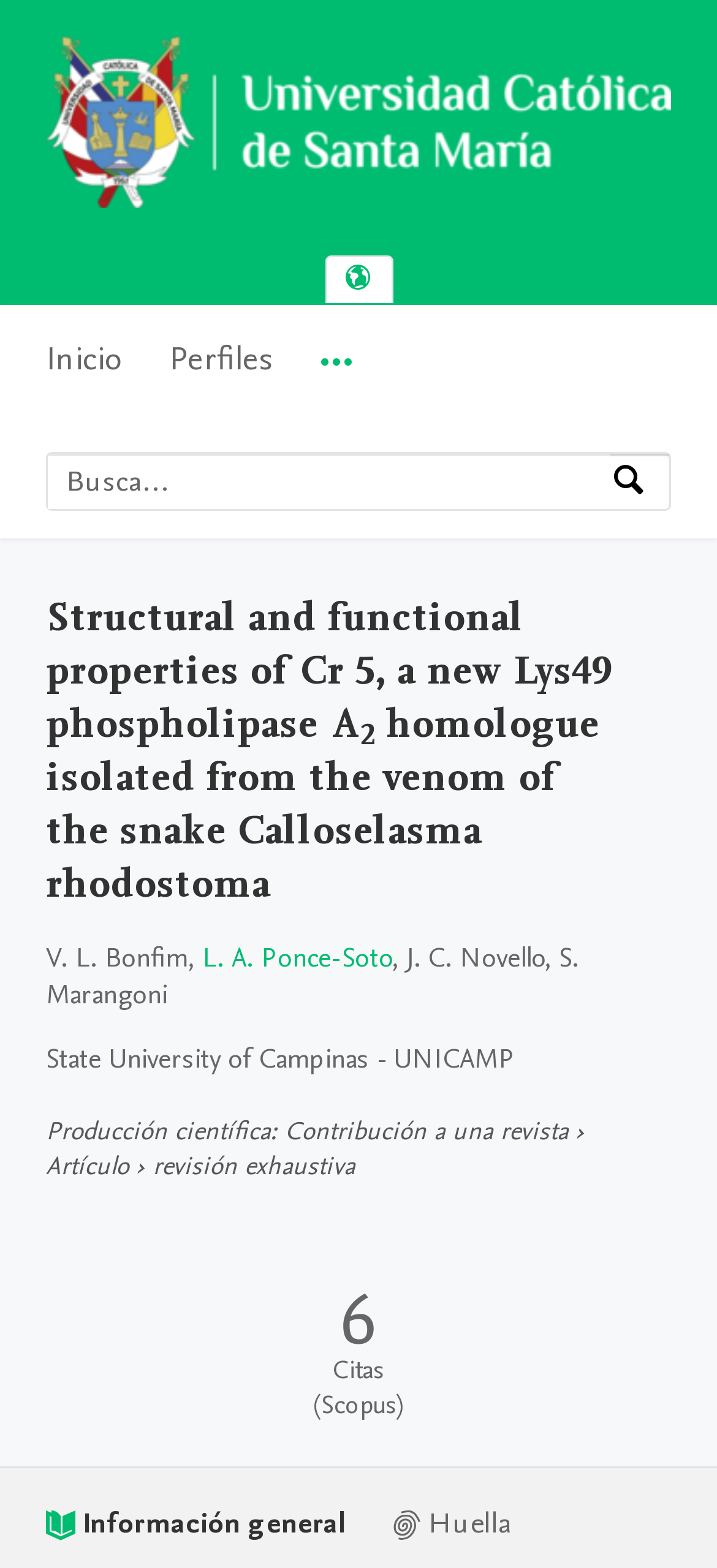Using the information in the image, could you please answer the following question in detail:
Who is the first author of the article?

The authors of the article are listed below the title, and the first author is V. L. Bonfim, followed by other authors.